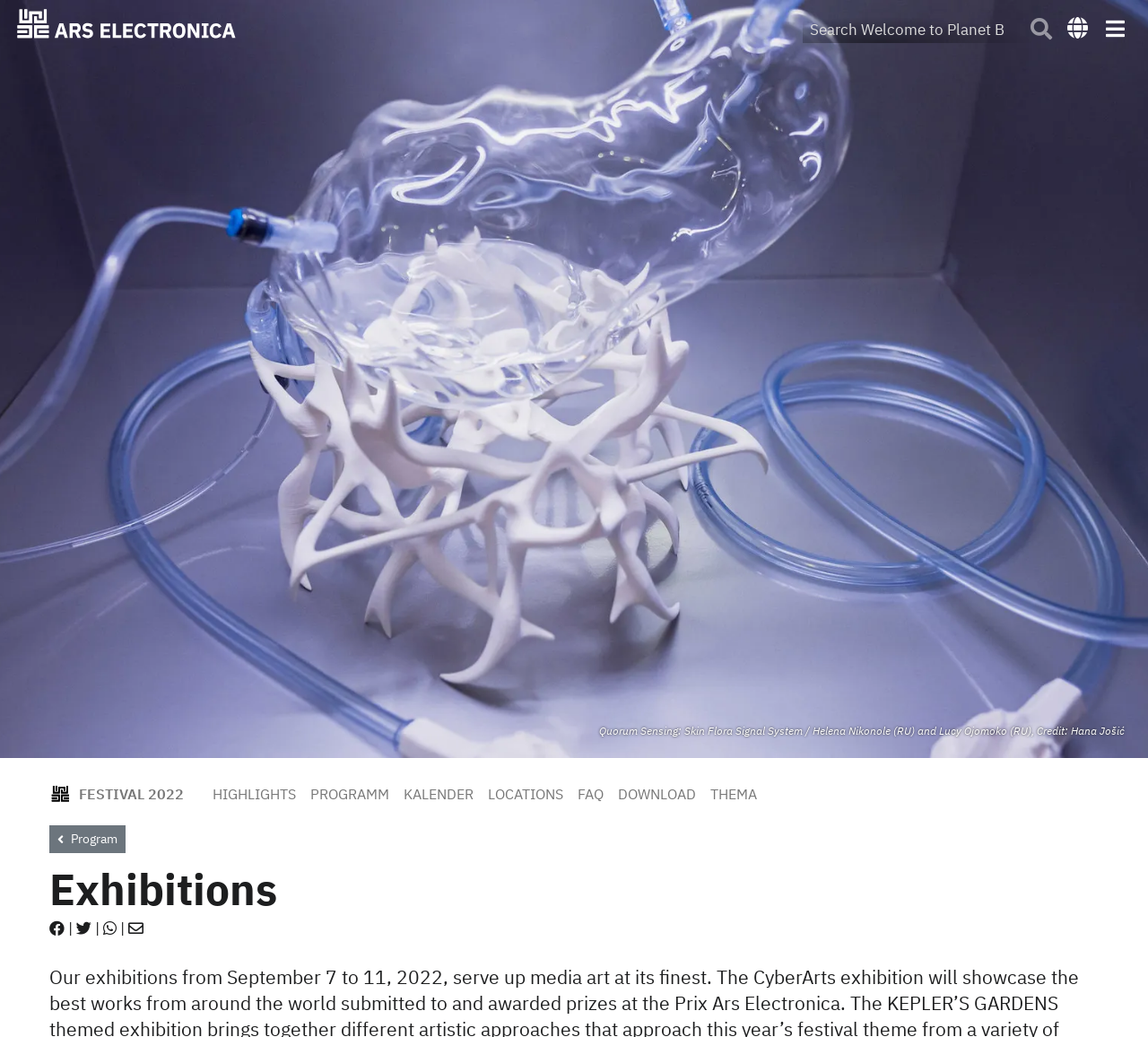Determine the bounding box coordinates for the area you should click to complete the following instruction: "Search for exhibitions".

[0.699, 0.012, 0.893, 0.041]